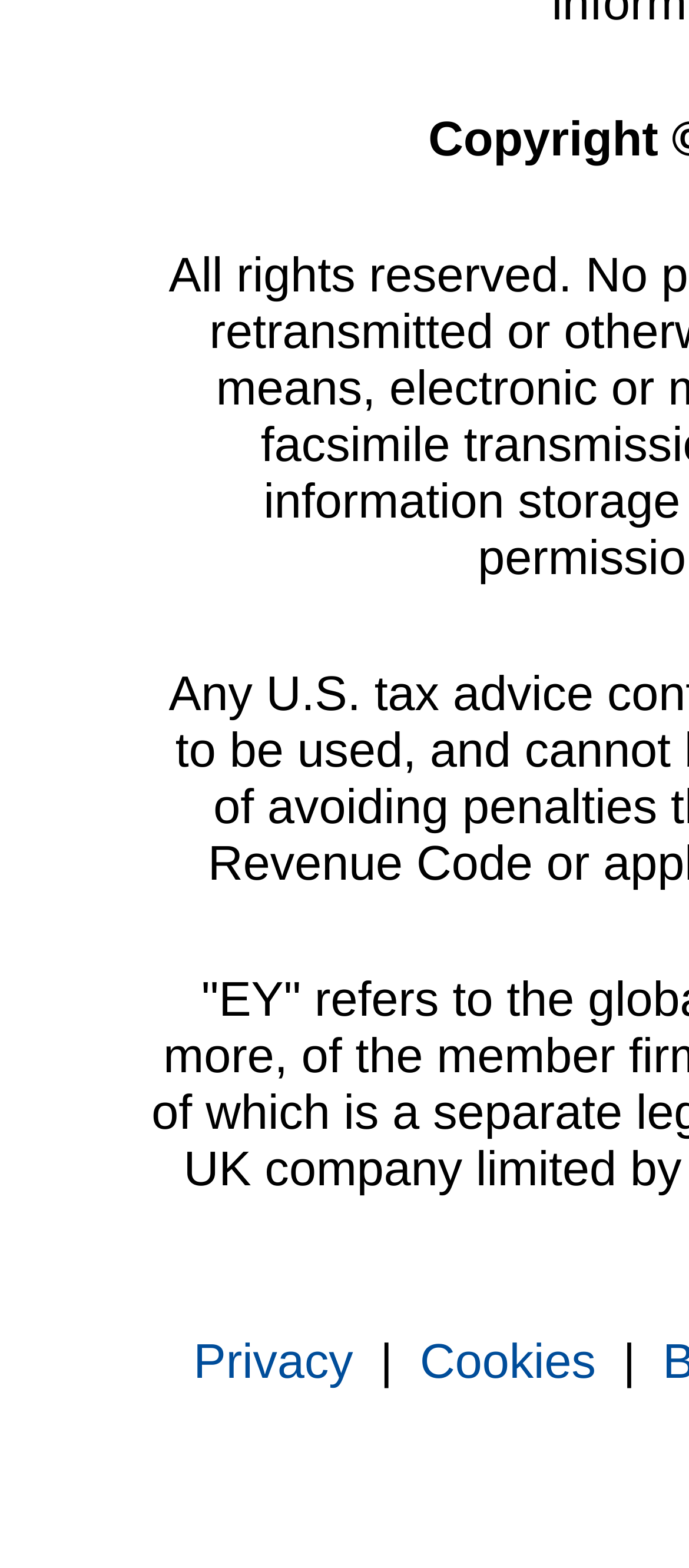Using the description: "Battle Maps", identify the bounding box of the corresponding UI element in the screenshot.

None